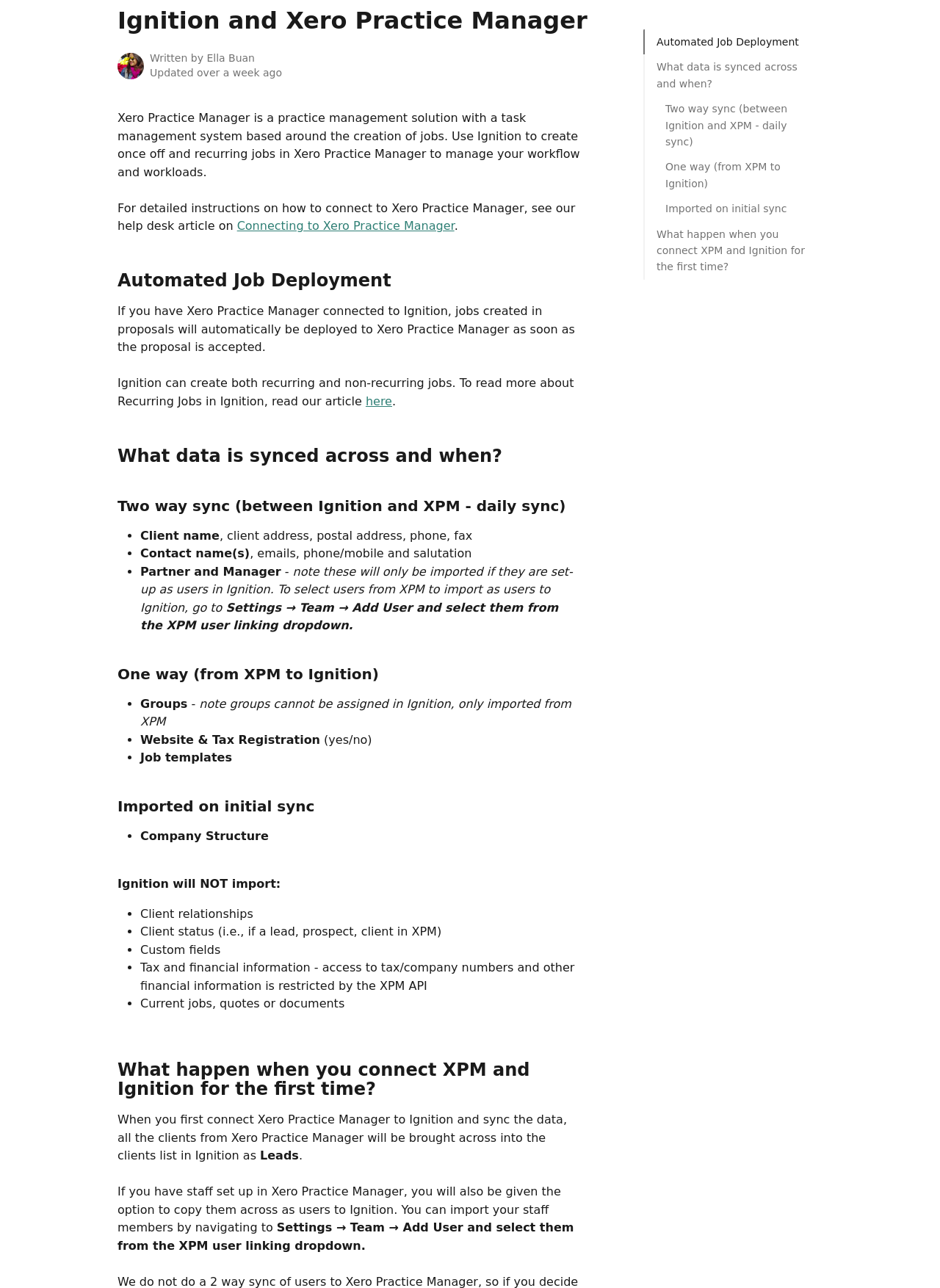Locate the bounding box coordinates of the clickable region to complete the following instruction: "View 'What happen when you connect XPM and Ignition for the first time?'."

[0.698, 0.175, 0.862, 0.214]